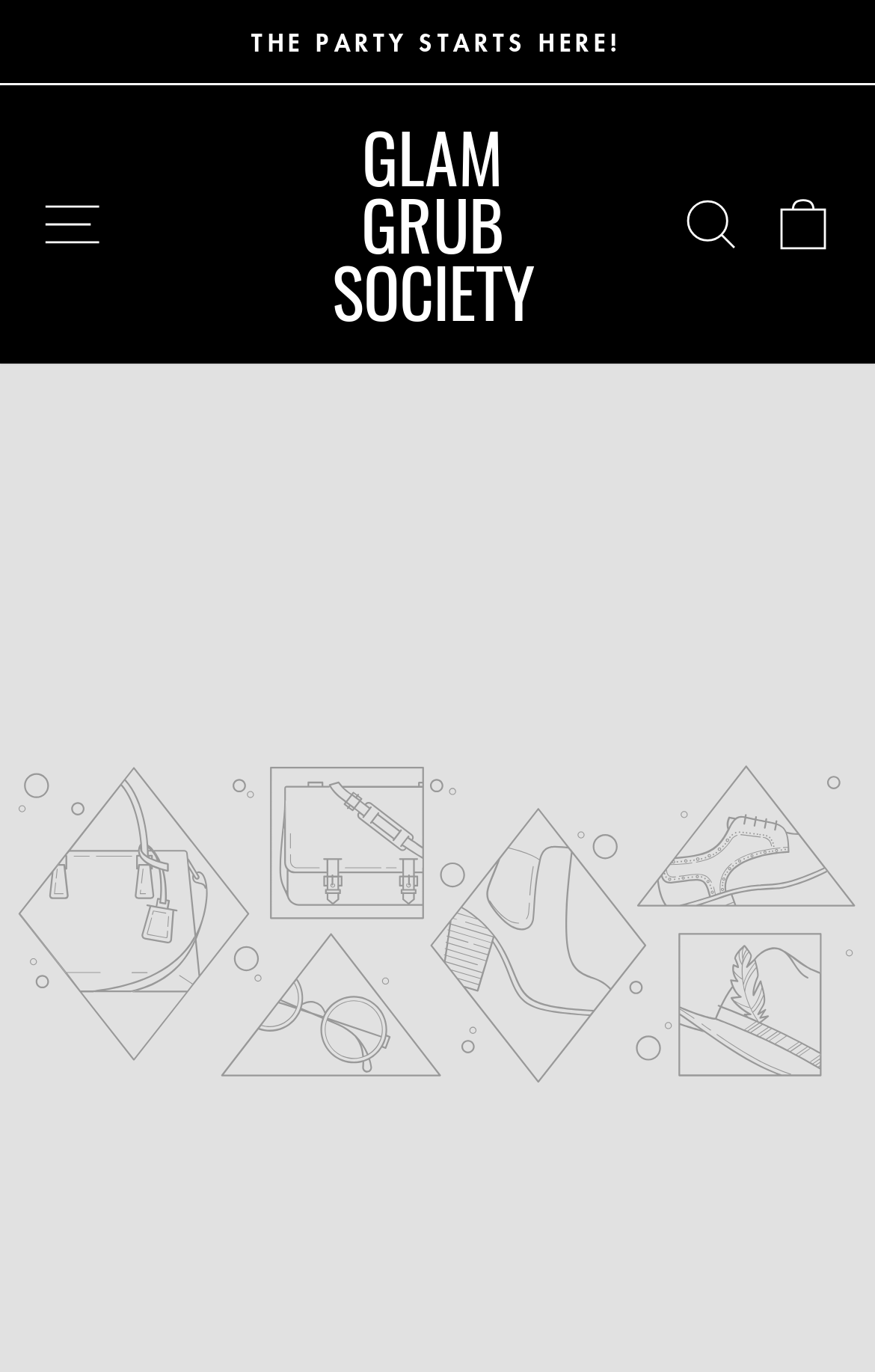What is the main heading displayed on the webpage? Please provide the text.

GLAM GRUB SOCIETY
GLAM GRUB SOCIETY